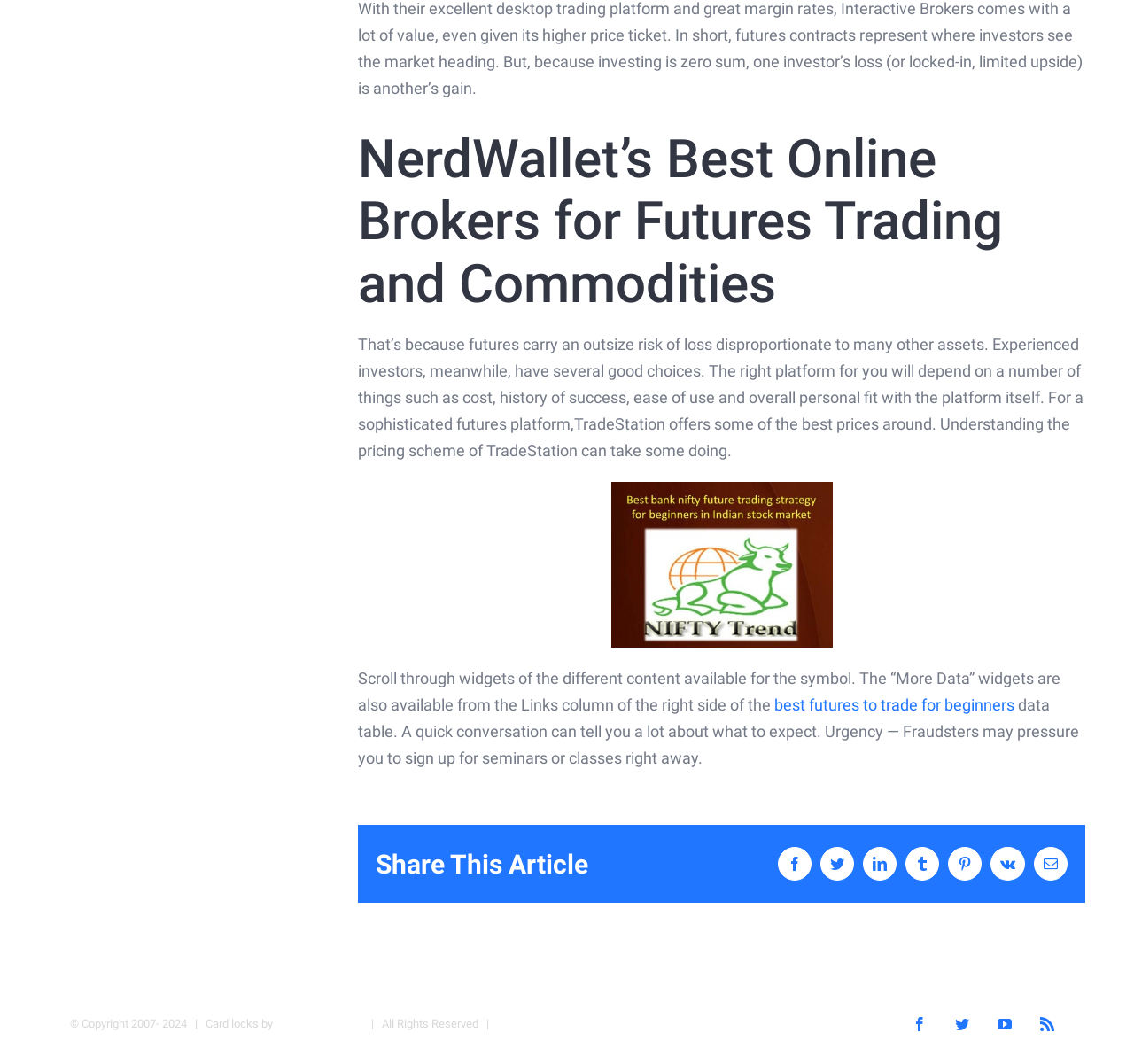Identify the bounding box coordinates for the element you need to click to achieve the following task: "Subscribe to the YouTube channel". The coordinates must be four float values ranging from 0 to 1, formatted as [left, top, right, bottom].

[0.871, 0.947, 0.901, 0.979]